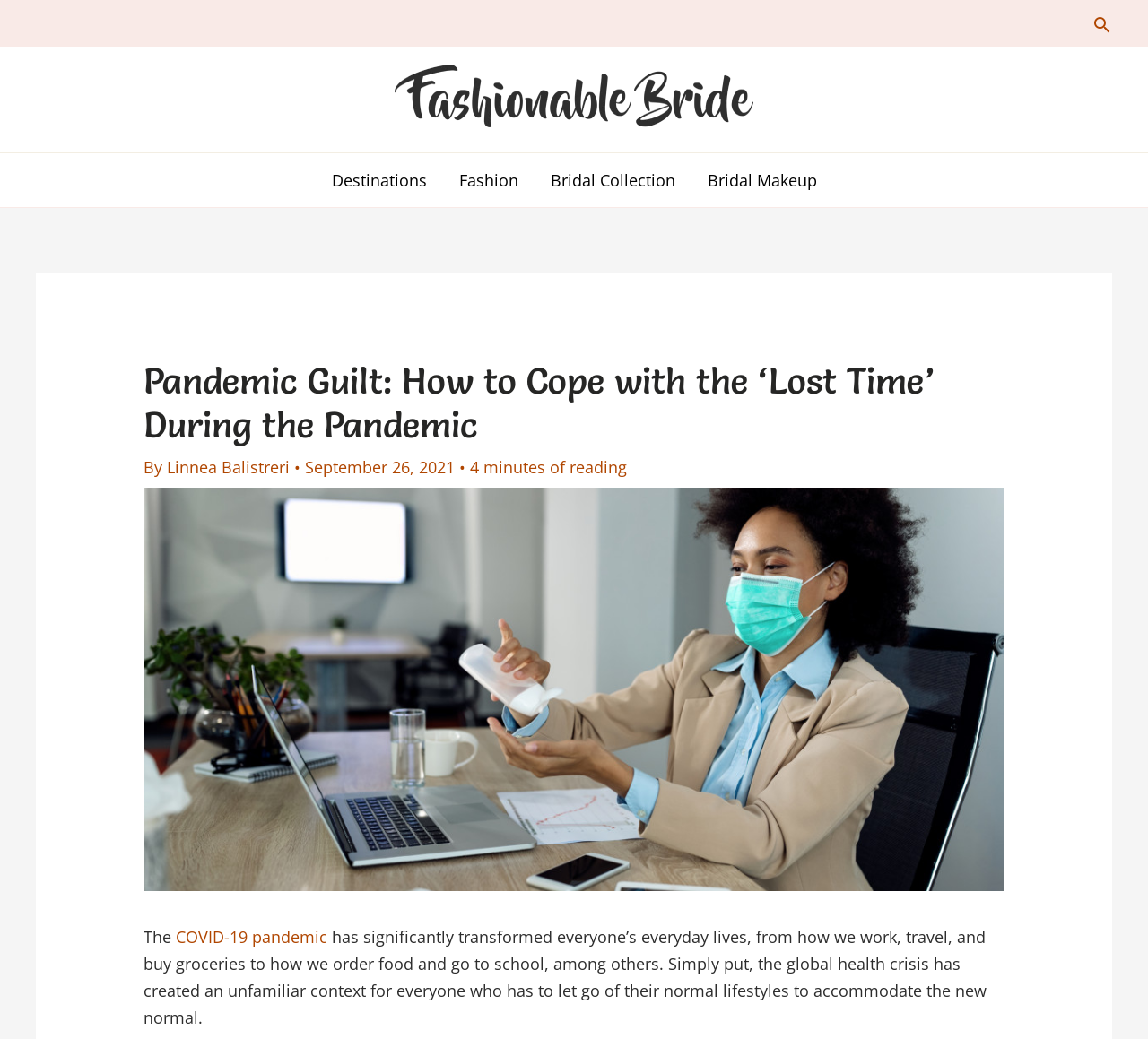Identify the bounding box coordinates of the part that should be clicked to carry out this instruction: "Learn more about the COVID-19 pandemic".

[0.153, 0.891, 0.285, 0.912]